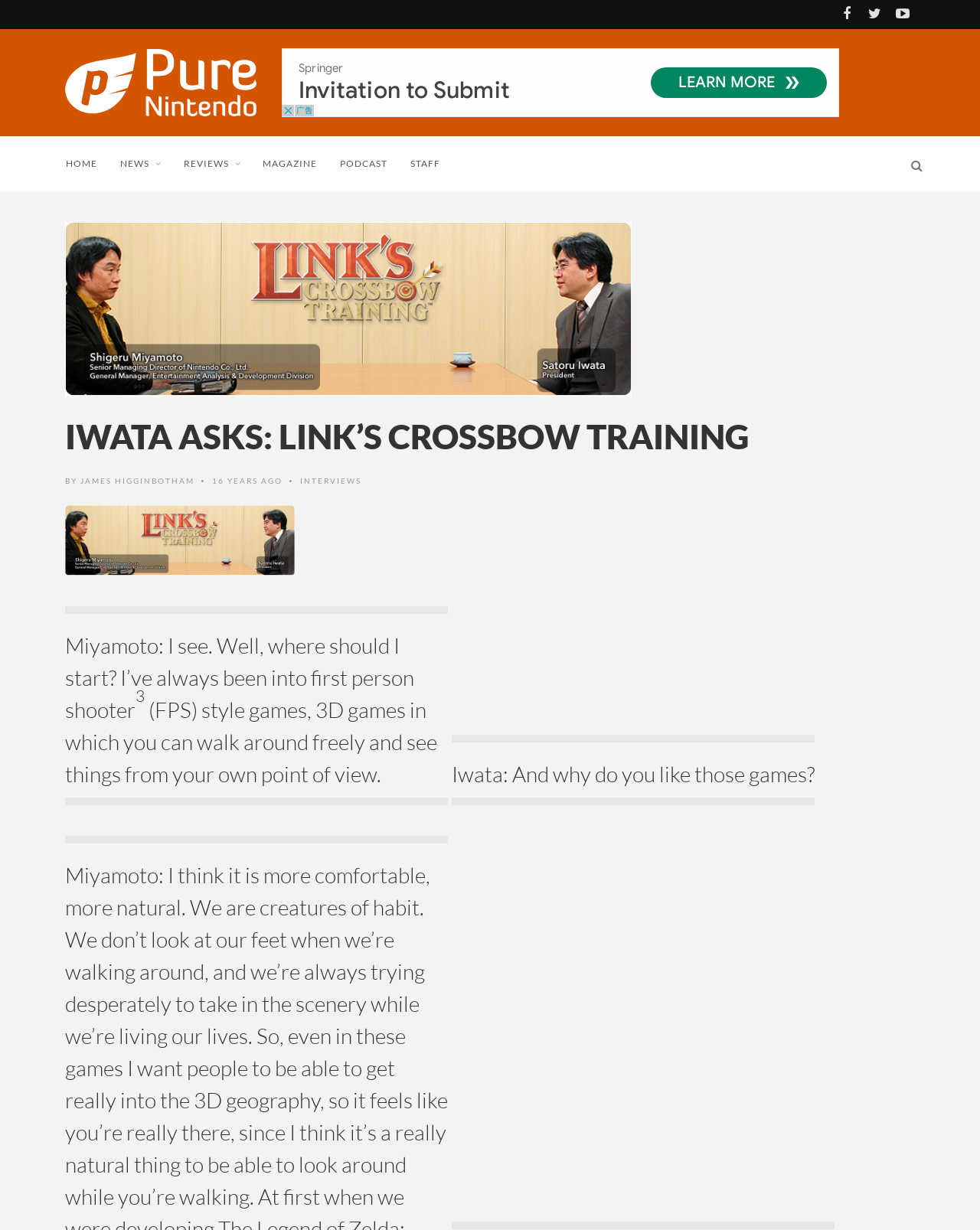Determine the main heading of the webpage and generate its text.

IWATA ASKS: LINK’S CROSSBOW TRAINING